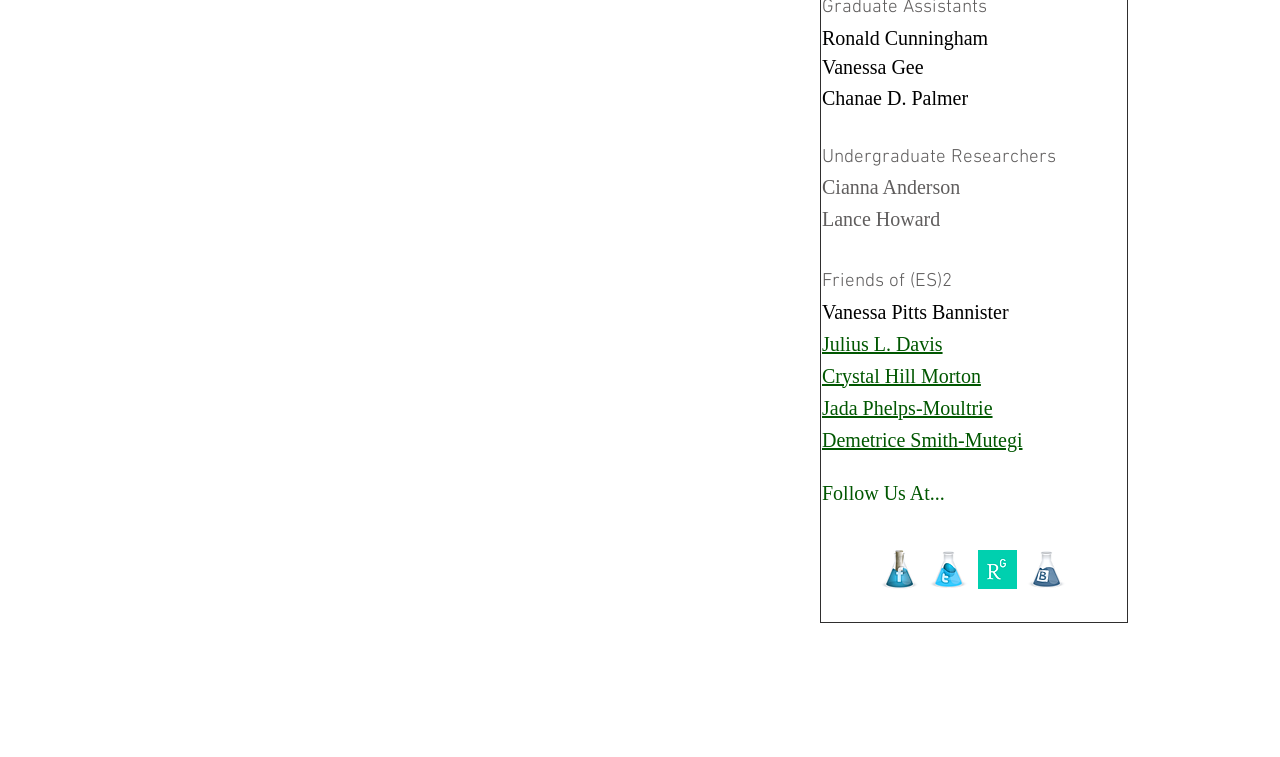Identify and provide the bounding box for the element described by: "Crystal Hill Morton".

[0.642, 0.482, 0.766, 0.511]